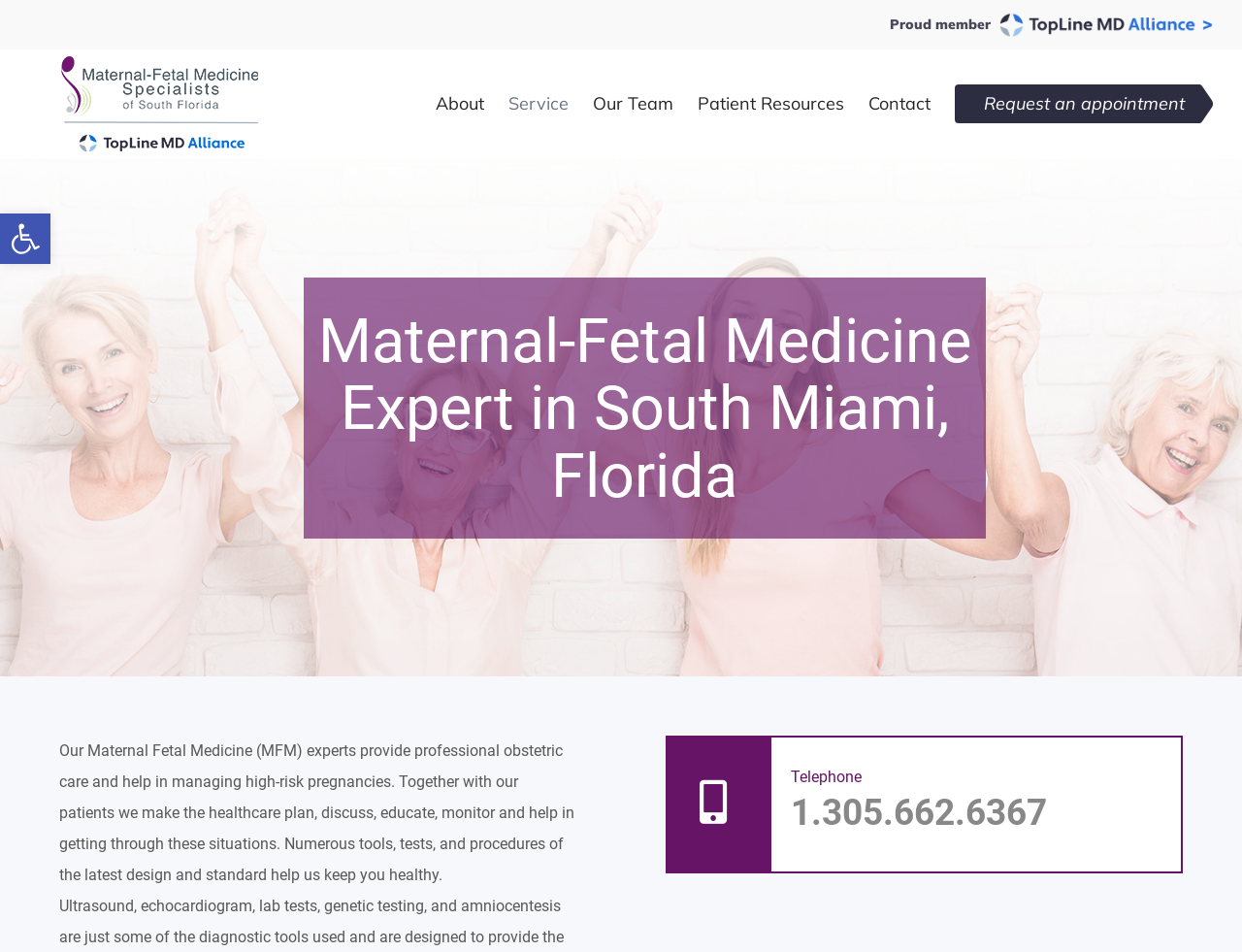Based on the visual content of the image, answer the question thoroughly: What type of patients do the experts help?

I inferred this from the static text element that describes the services provided by the Maternal Fetal Medicine experts, which mentions 'help in managing high-risk pregnancies'.